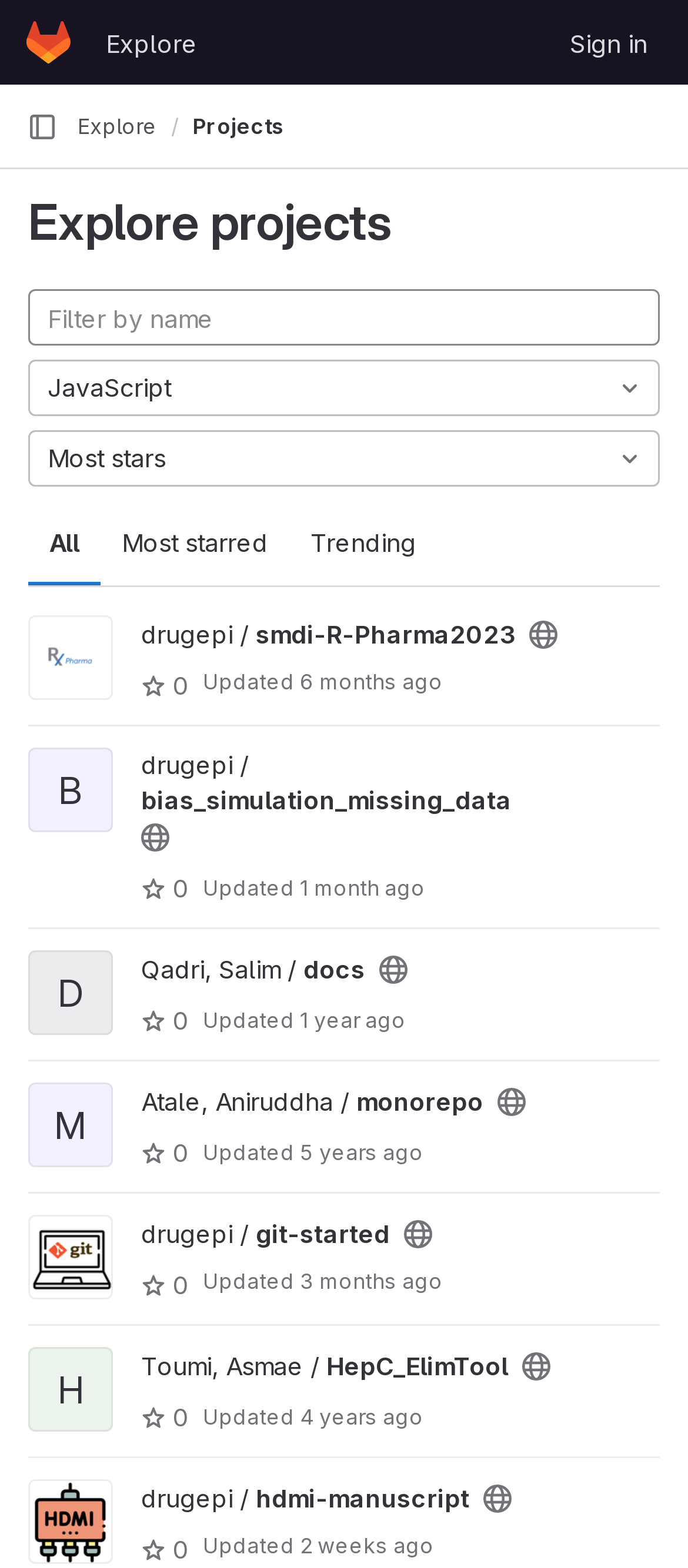Find the bounding box coordinates for the area you need to click to carry out the instruction: "Filter by name". The coordinates should be four float numbers between 0 and 1, indicated as [left, top, right, bottom].

[0.041, 0.185, 0.959, 0.221]